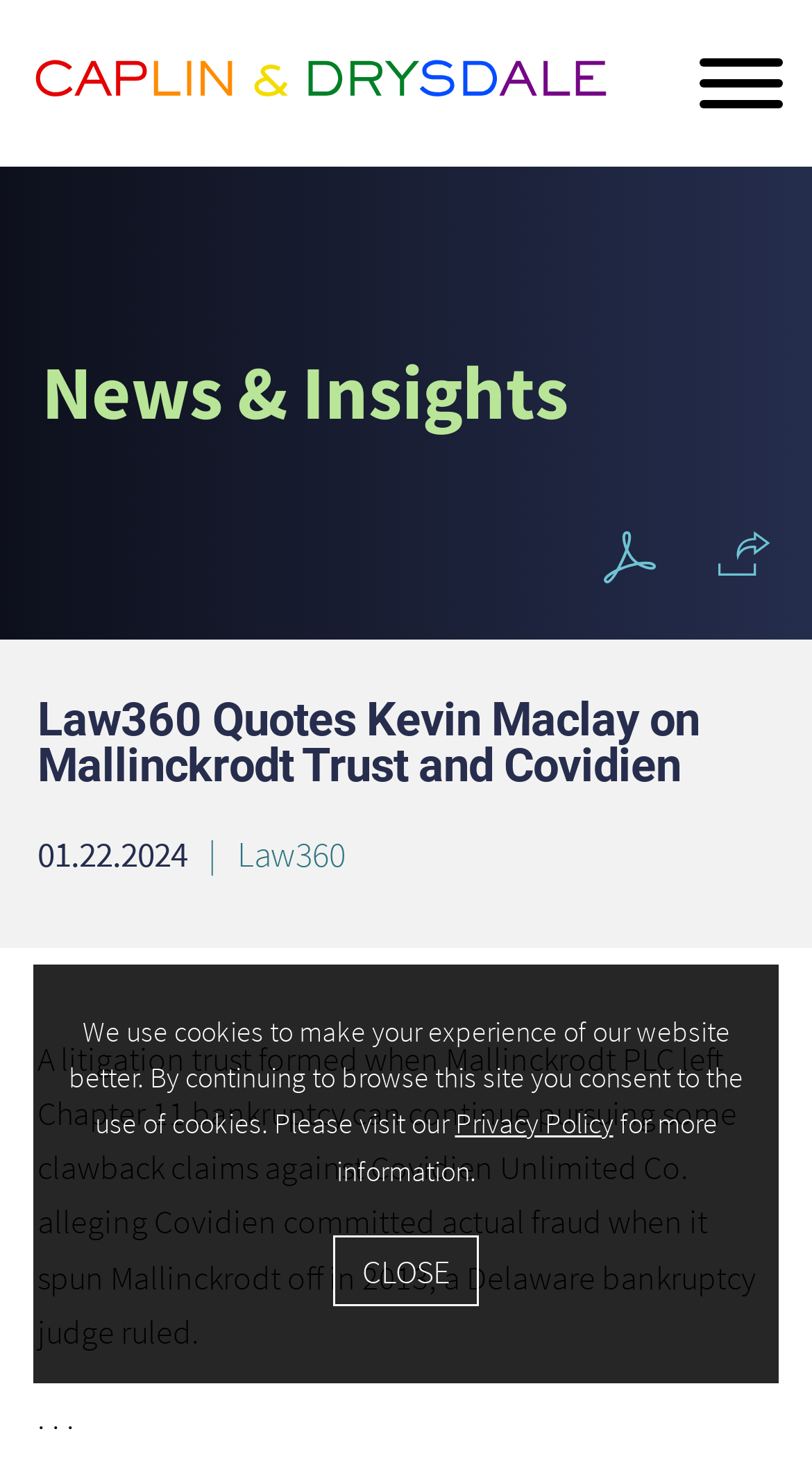Answer the question below using just one word or a short phrase: 
What is the date of the news article?

01.22.2024